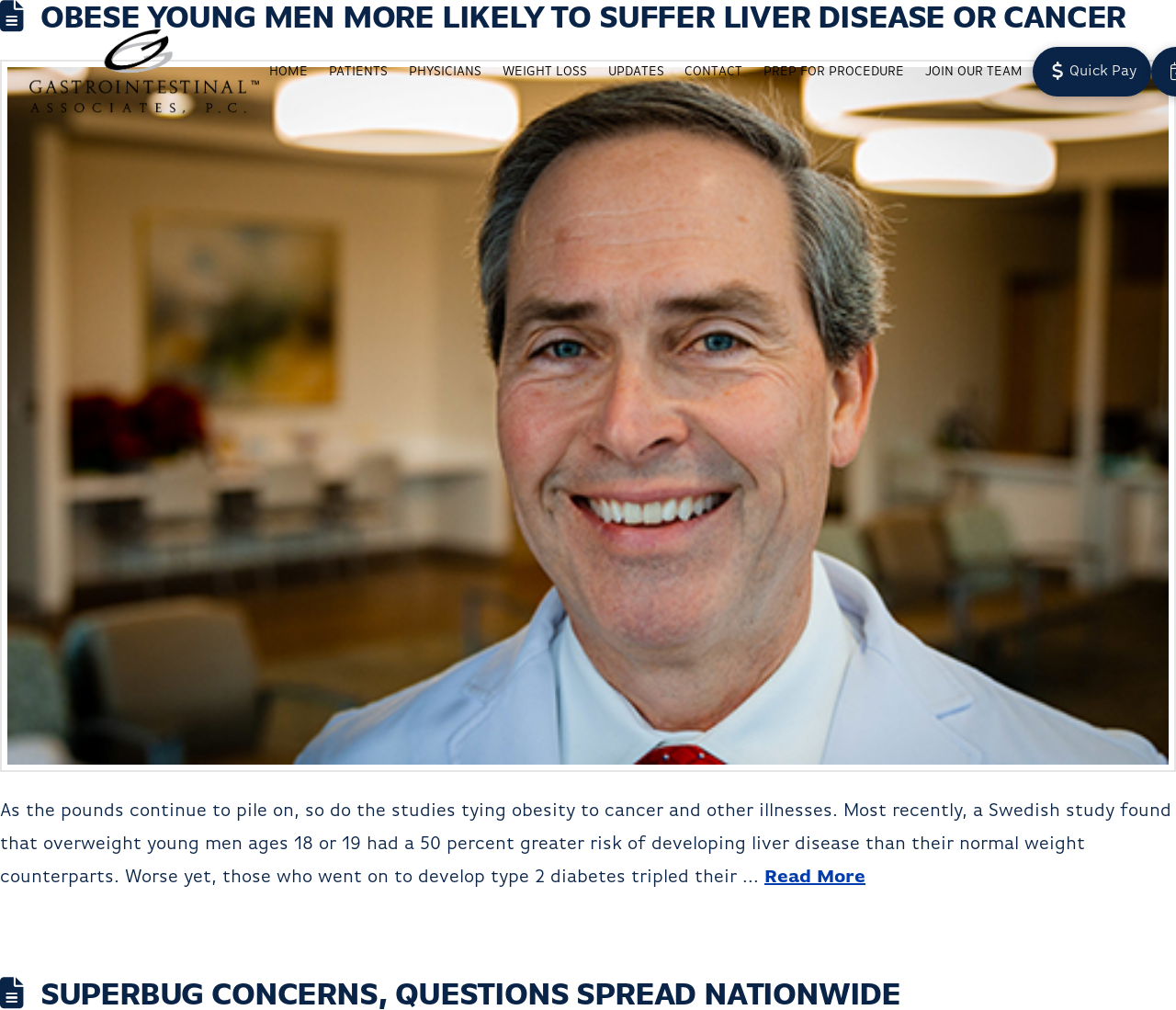Answer succinctly with a single word or phrase:
What is the call-to-action of the article?

Read More